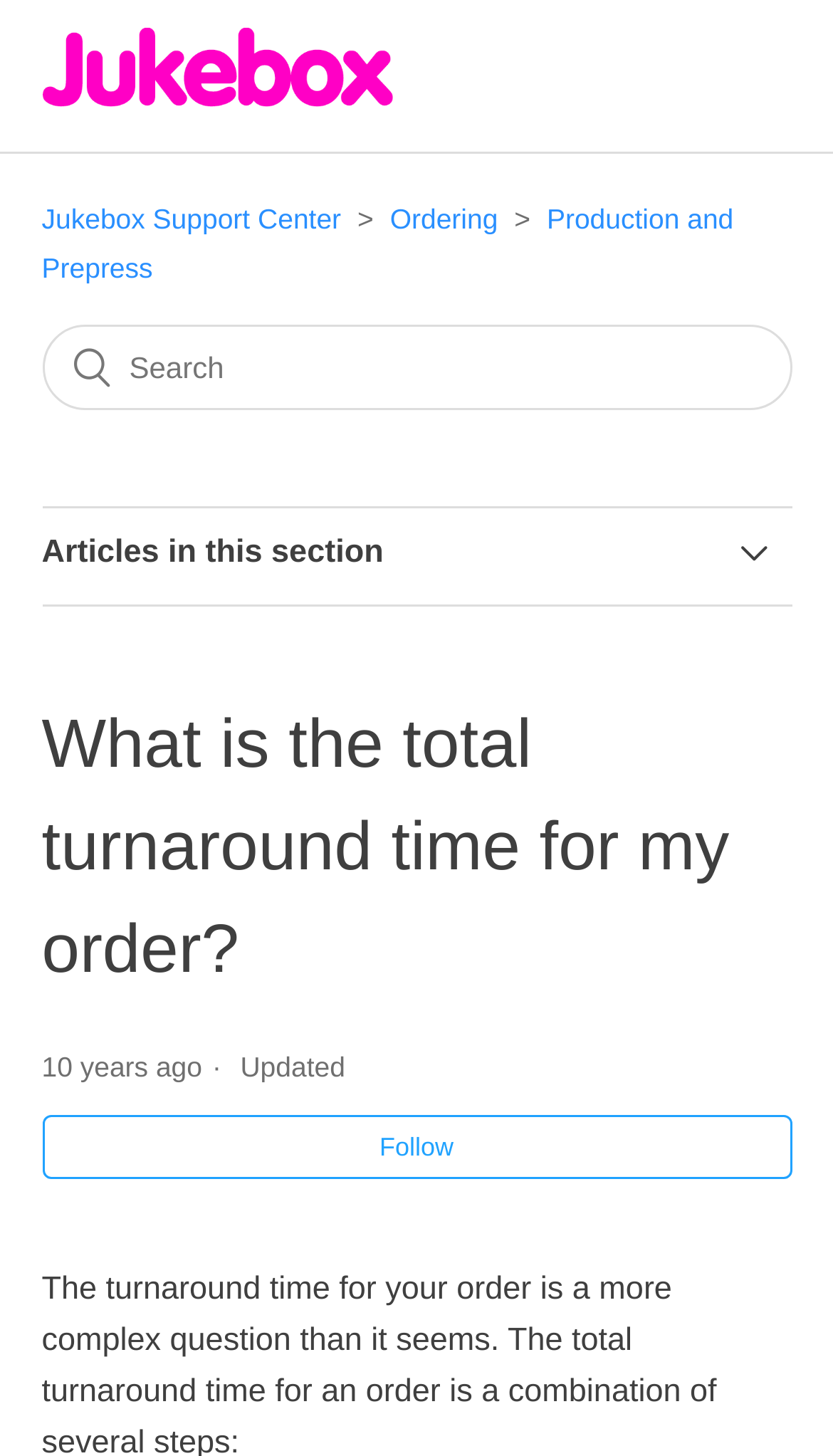Give a detailed account of the webpage.

The webpage is a support center page from Jukebox, with a focus on providing information about ordering and production processes. At the top left, there is a link to the Jukebox Support Center home page, accompanied by an image of the same name. Below this, there is a list of categories, including Jukebox Support Center, Ordering, and Production and Prepress, each with a corresponding link.

To the right of the list, there is a search bar where users can input keywords to find relevant articles. Below the search bar, there is a heading that reads "Articles in this section ▾", indicating that there are multiple articles related to the topic.

The main content of the page is a list of article links, including "Will you adjust my design or colors?", "Can I rush my order?", and "What is the total turnaround time for my order?", which is the currently focused article. The article "What is the total turnaround time for my order?" has a header with the same title, followed by a timestamp indicating that it was last updated 10 years ago. There is also a "Follow" button at the bottom of the article.

Overall, the webpage is organized in a clear and concise manner, with easy access to related articles and a prominent search bar for users to find specific information.